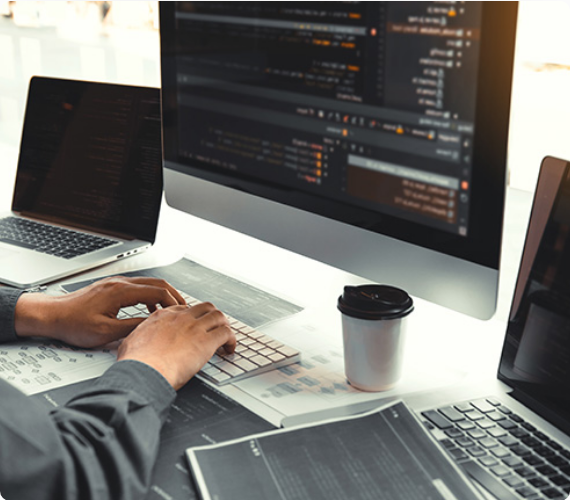Explain the image thoroughly, highlighting all key elements.

The image depicts a focused web developer engaged in coding and web design at a modern workspace. In the foreground, a hand is seen typing on a sleek keyboard, while the screen displays lines of code, showcasing the developer's ongoing projects. Surrounding the main workstation are multiple laptops, hinting at a multi-tasking environment typical of software development. A coffee cup, placed strategically, adds a touch of everyday realism, suggesting the developer is deep in thought, perhaps fueled by caffeine. This scene encapsulates the essence of a web developer's life, emphasizing their pivotal role in creating and maintaining websites, which is crucial for businesses aiming to enhance their online presence.